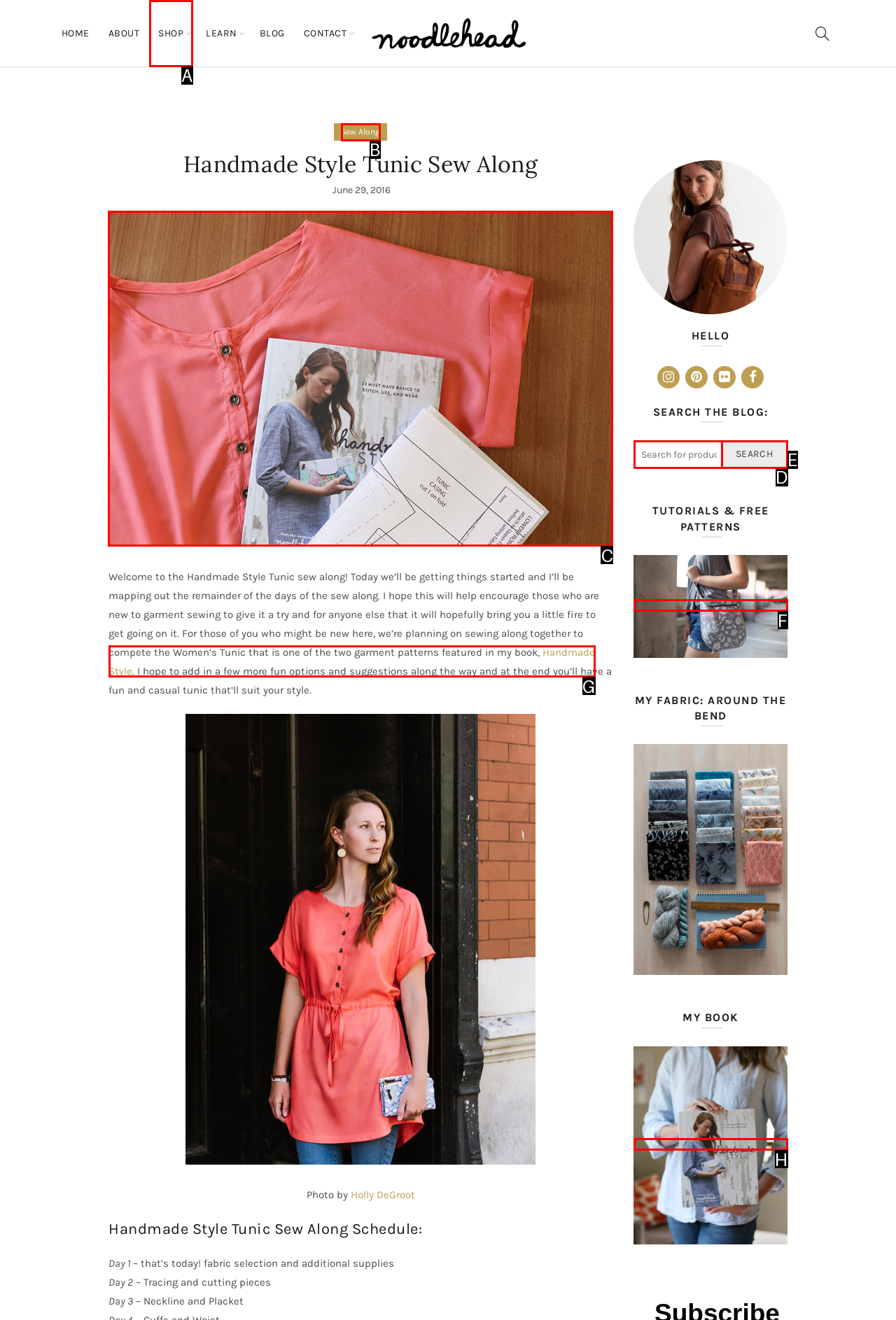Given the task: Read the latest news on 'YouTube Sensation Ben Potter Dies in Tragic Colorado Crash', point out the letter of the appropriate UI element from the marked options in the screenshot.

None